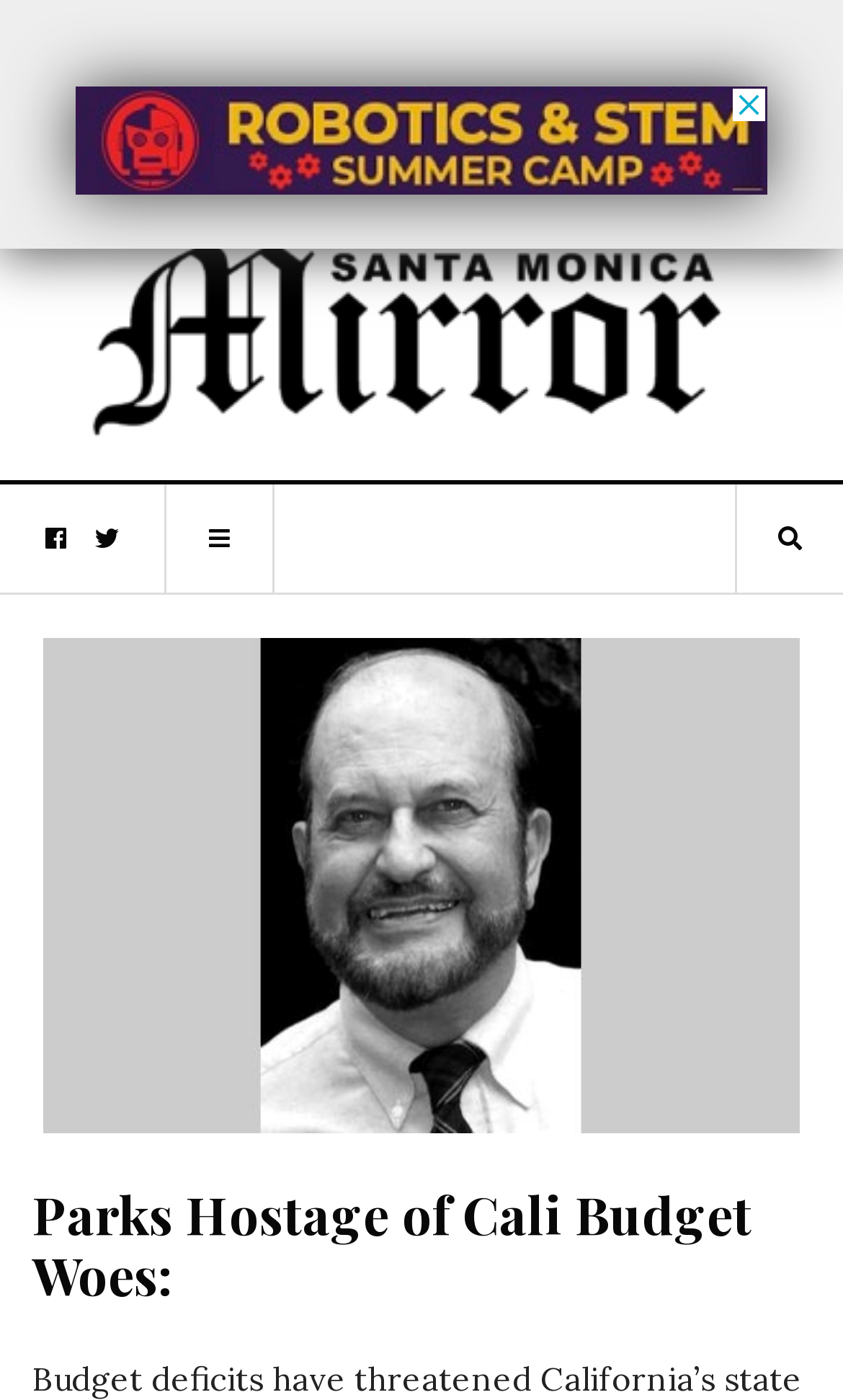How many social media links are there?
Please provide a full and detailed response to the question.

I counted the number of links with icons '', '', and '' which are likely to be social media links.